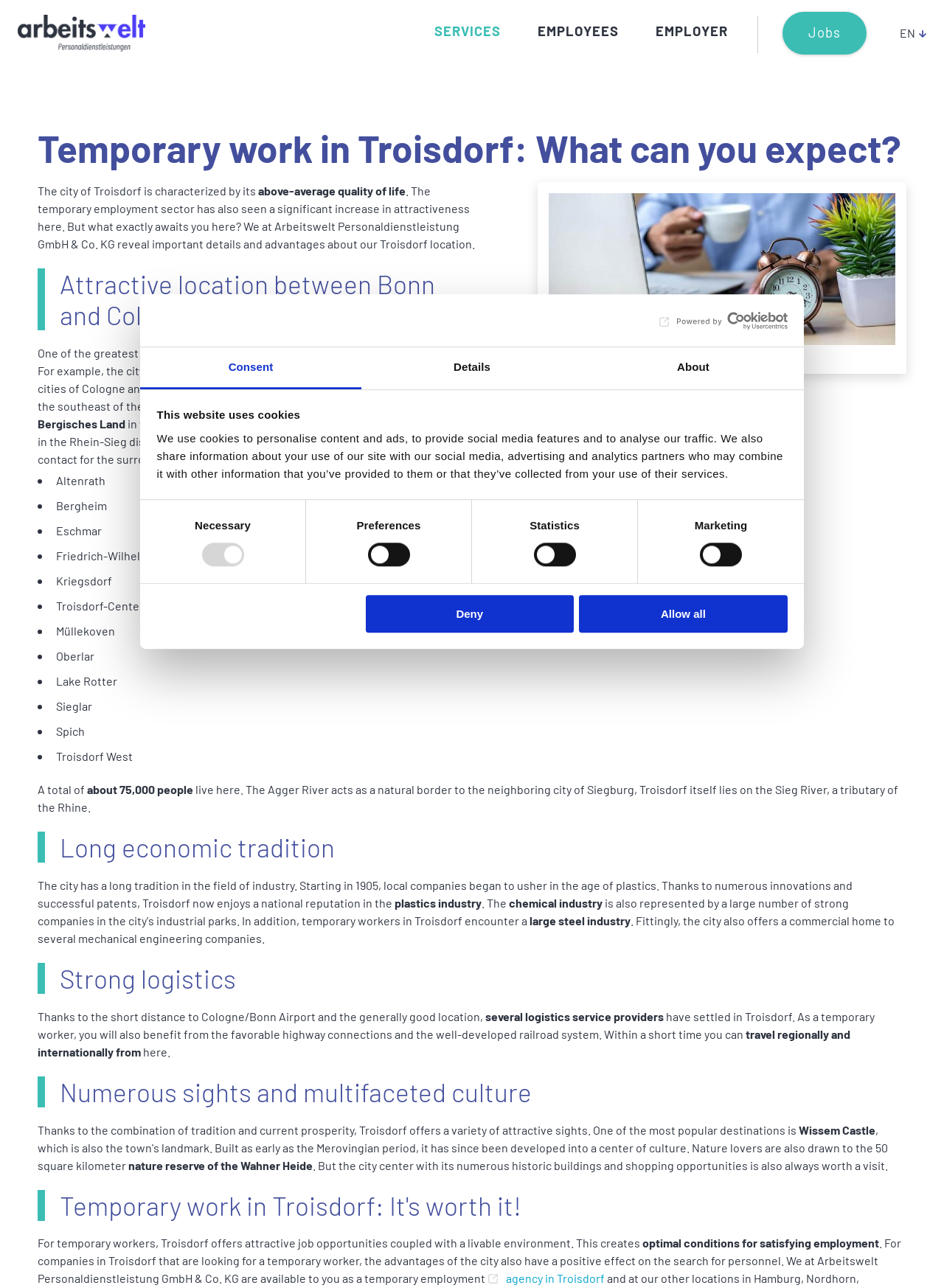Carefully examine the image and provide an in-depth answer to the question: What is the name of the river that Troisdorf lies on?

I found the answer by reading the text content of the webpage, specifically the section that describes the location of Troisdorf, where it mentions that the city lies on the Sieg River, a tributary of the Rhine.